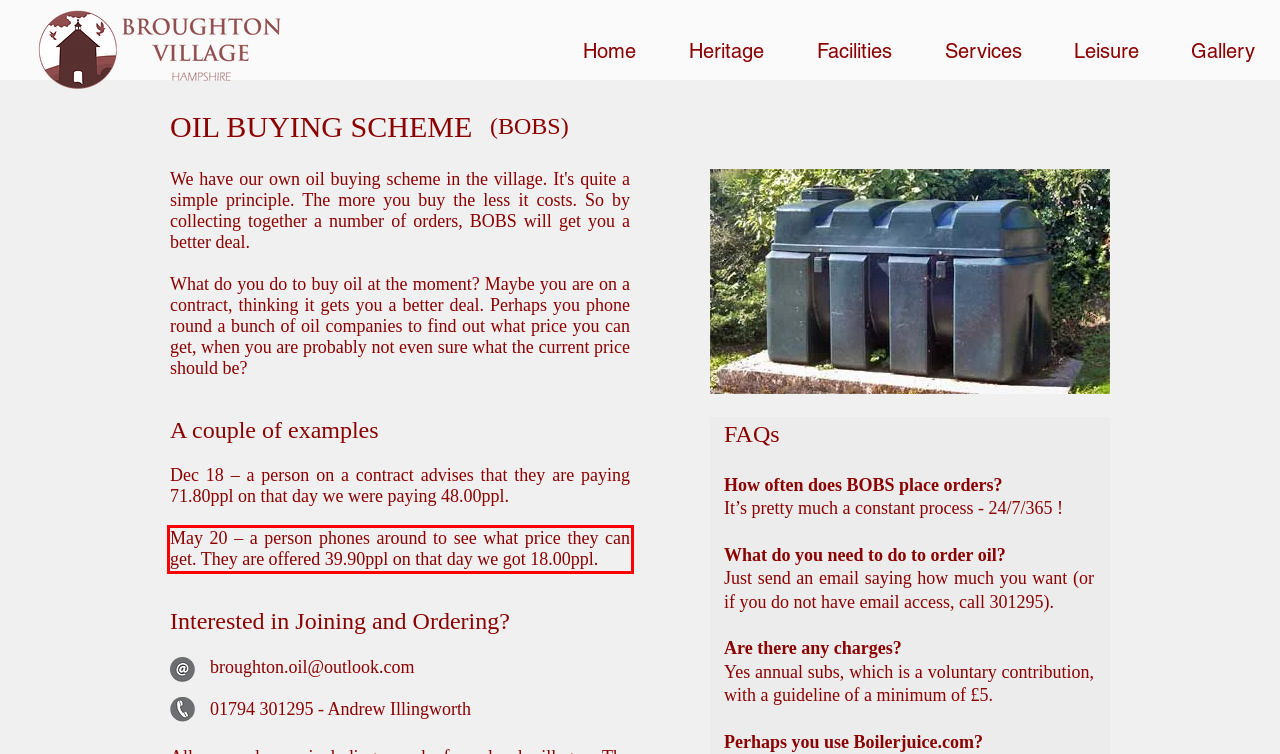You are provided with a screenshot of a webpage containing a red bounding box. Please extract the text enclosed by this red bounding box.

May 20 – a person phones around to see what price they can get. They are offered 39.90ppl on that day we got 18.00ppl.